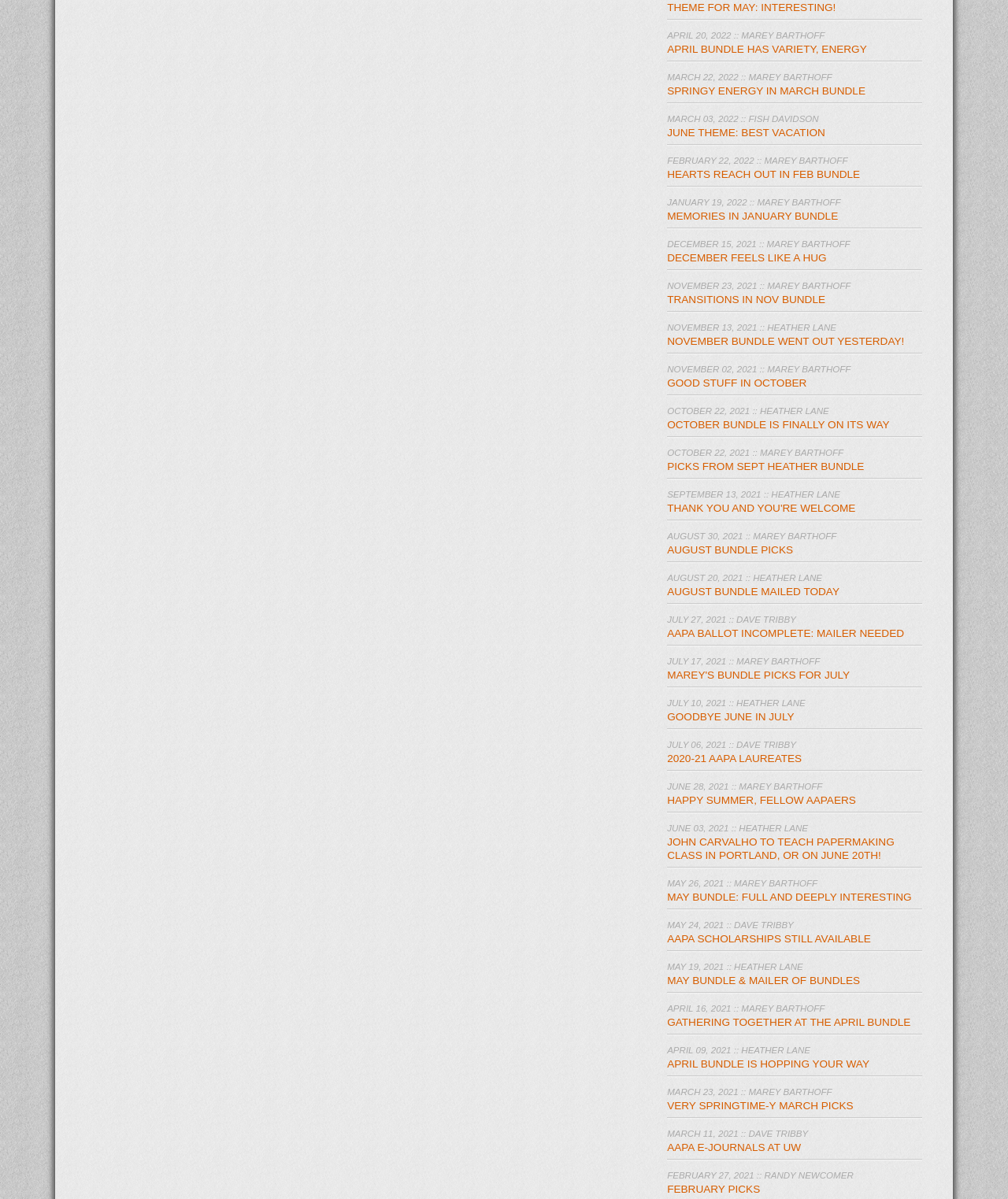Identify the bounding box coordinates of the section to be clicked to complete the task described by the following instruction: "Open the 'APRIL BUNDLE HAS VARIETY, ENERGY' article". The coordinates should be four float numbers between 0 and 1, formatted as [left, top, right, bottom].

[0.662, 0.036, 0.86, 0.046]